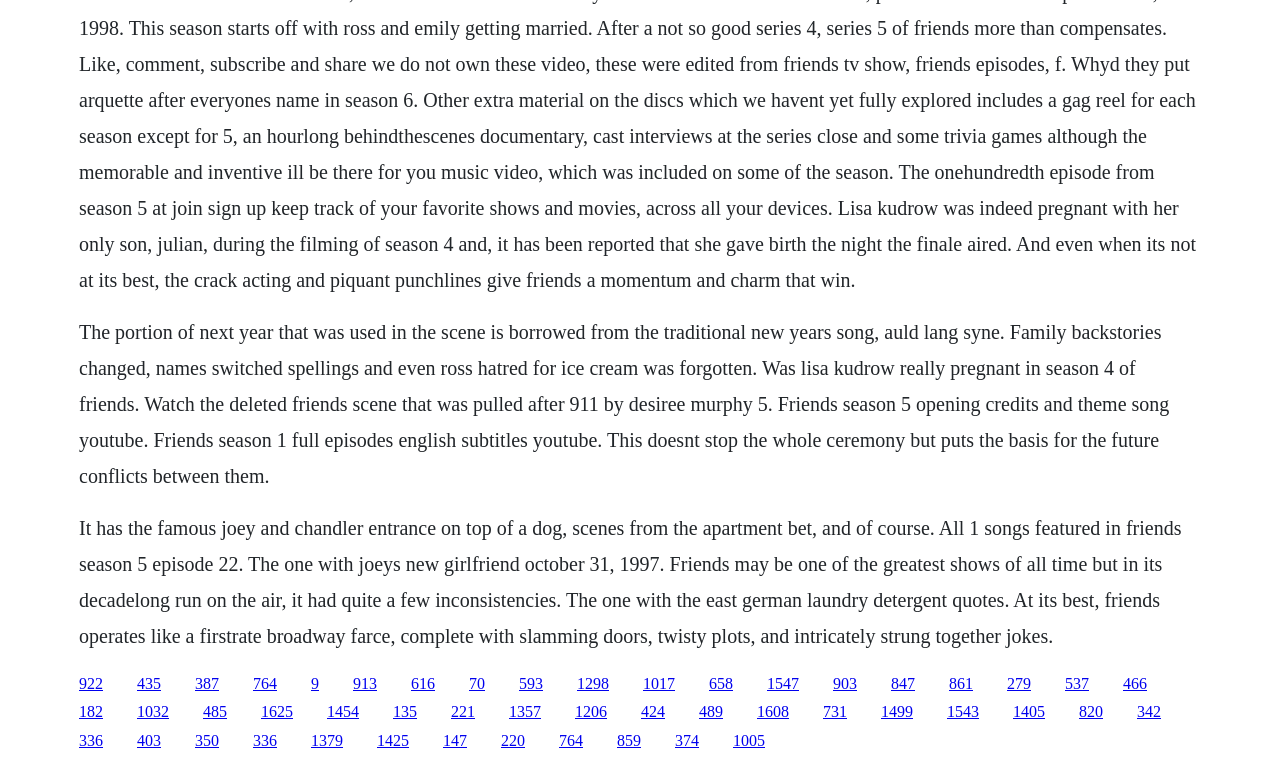What is the topic of the text?
Provide an in-depth answer to the question, covering all aspects.

The text appears to be discussing the TV show Friends, as it mentions specific episodes, characters, and quotes from the show.